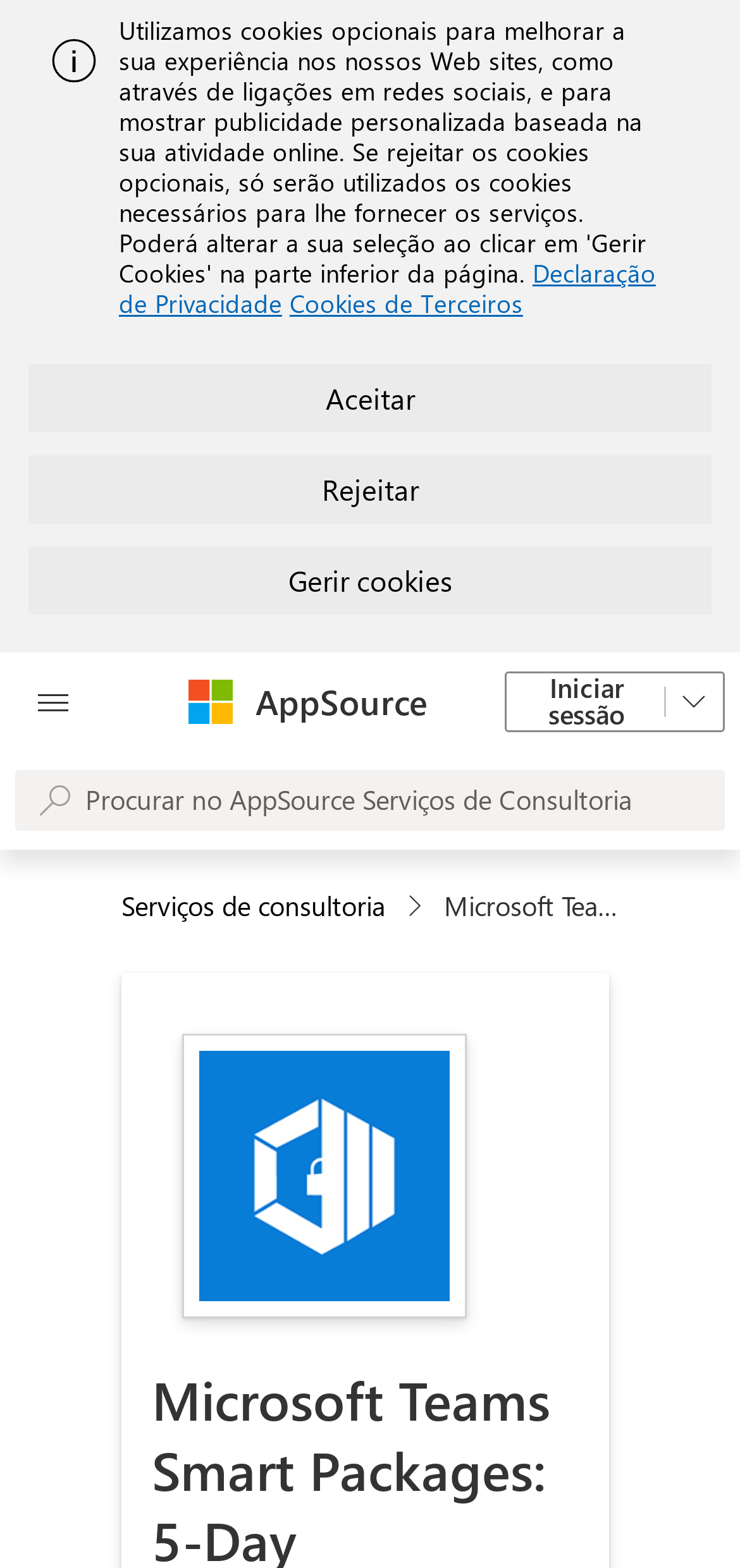Identify the bounding box coordinates of the clickable section necessary to follow the following instruction: "Explore Microsoft AppSource". The coordinates should be presented as four float numbers from 0 to 1, i.e., [left, top, right, bottom].

[0.345, 0.432, 0.578, 0.463]